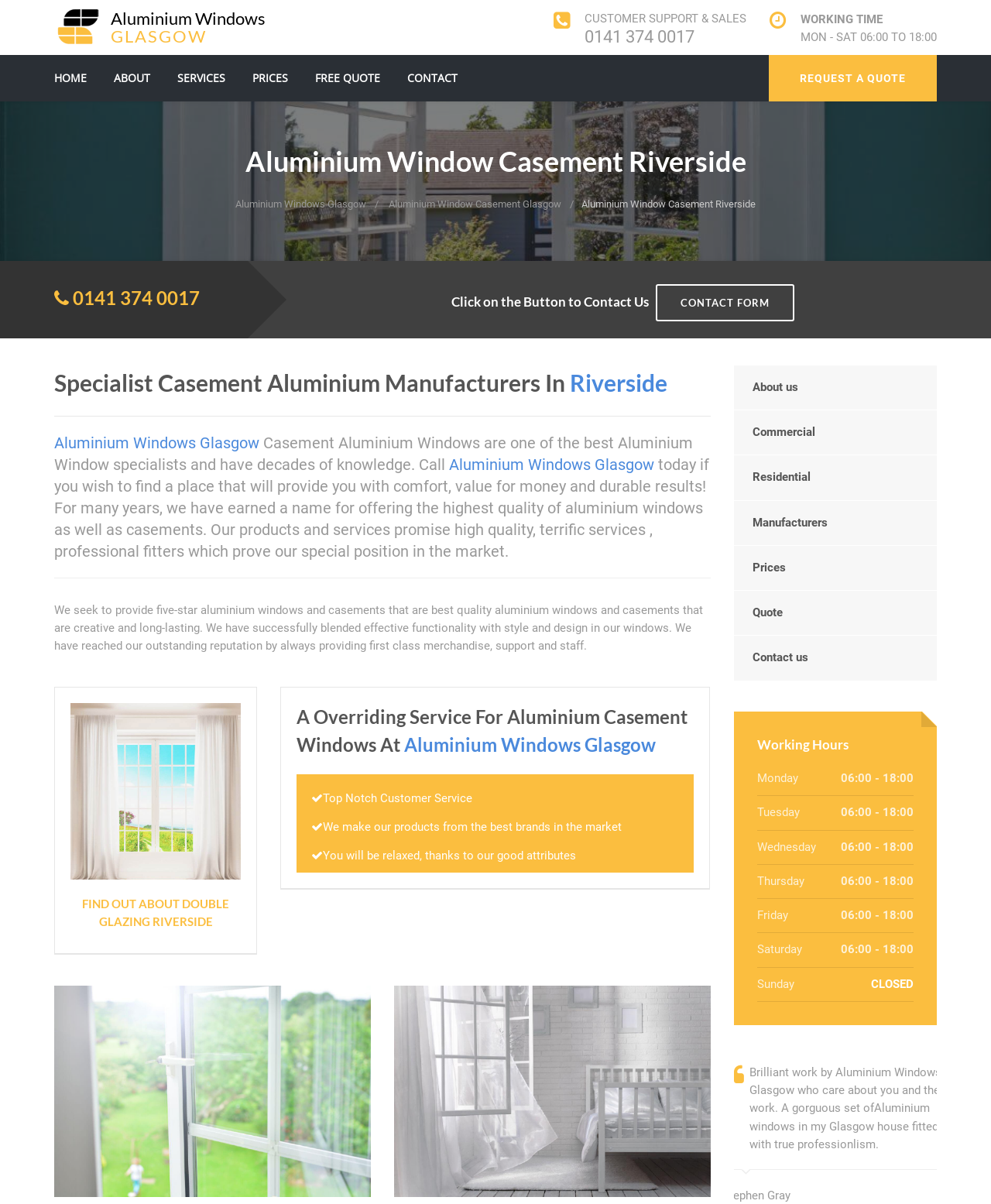Please determine the bounding box coordinates for the element that should be clicked to follow these instructions: "Find out about double glazing Riverside".

[0.083, 0.745, 0.231, 0.771]